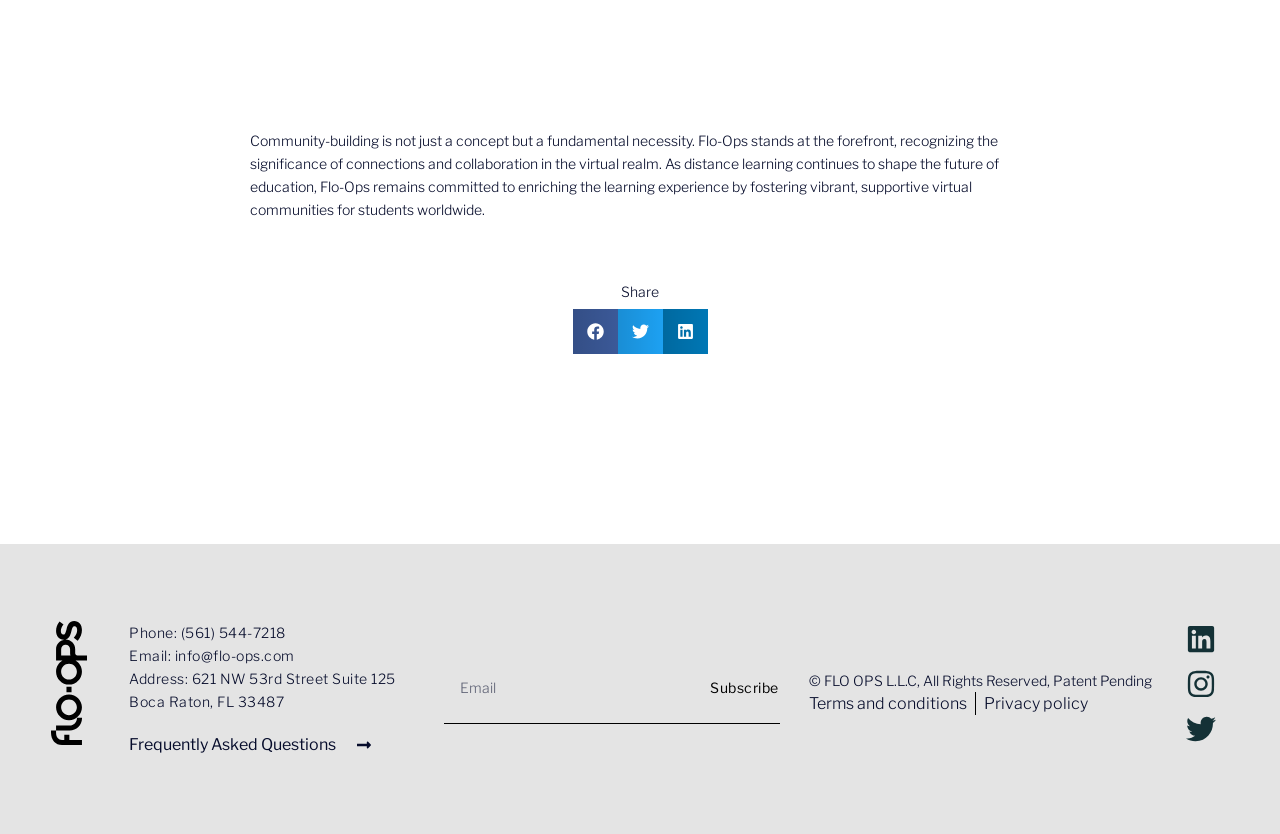Based on the image, provide a detailed and complete answer to the question: 
What is the company's phone number?

The phone number can be found in the contact information section at the bottom of the webpage, where it is listed as 'Phone: (561) 544-7218'.